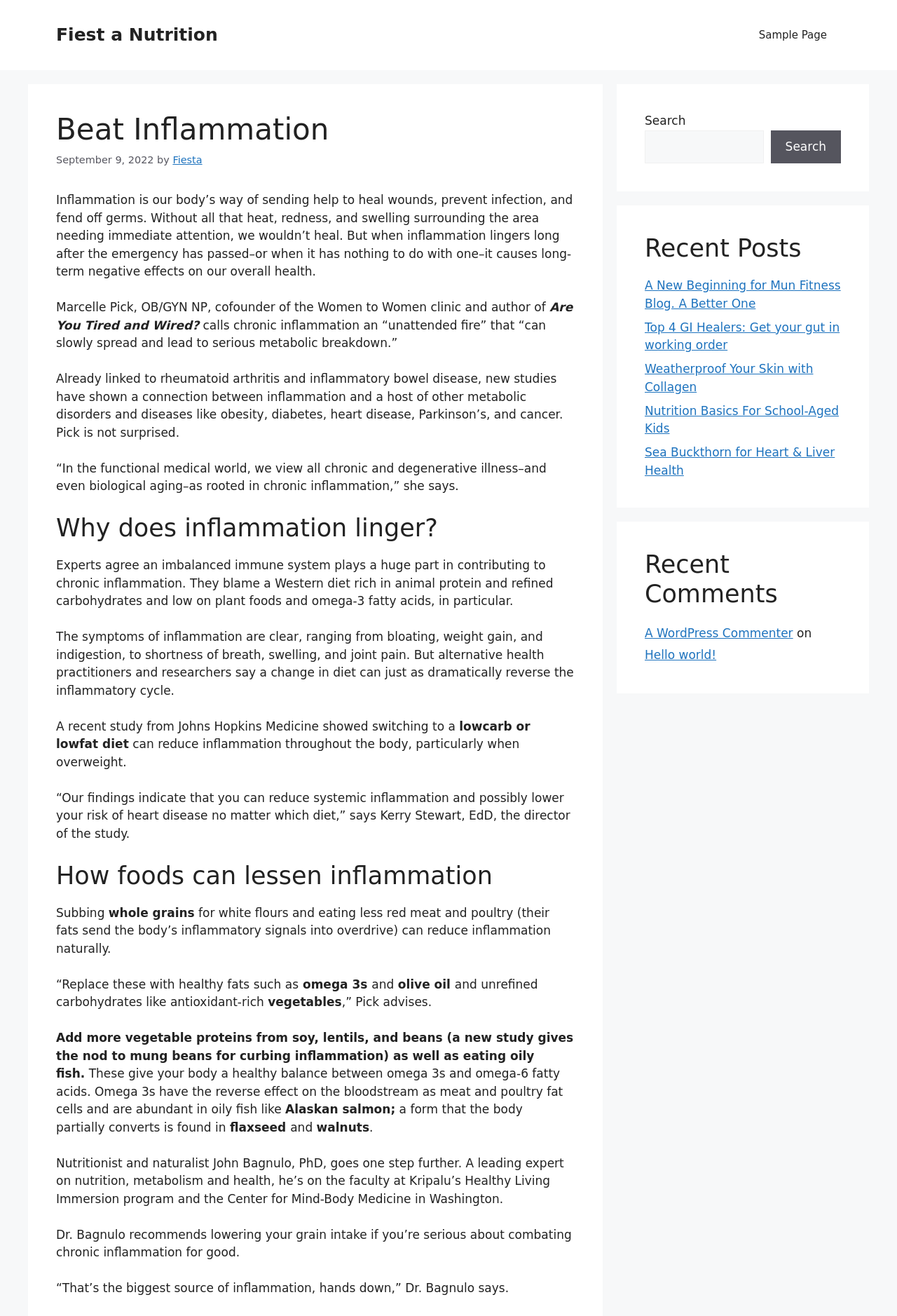Please identify the bounding box coordinates of the area I need to click to accomplish the following instruction: "Click the 'Fiesta' link".

[0.193, 0.117, 0.225, 0.126]